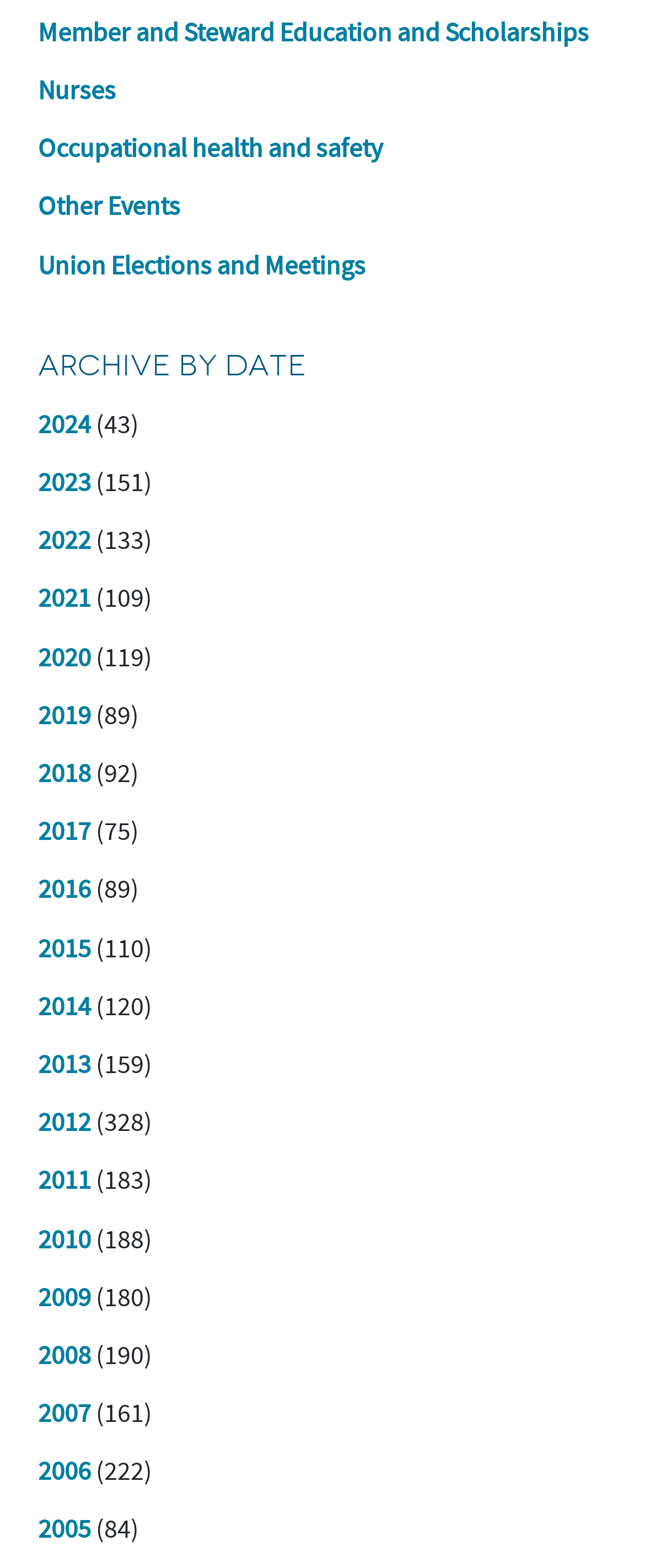Determine the bounding box coordinates of the clickable element necessary to fulfill the instruction: "Go to Union Elections and Meetings". Provide the coordinates as four float numbers within the 0 to 1 range, i.e., [left, top, right, bottom].

[0.059, 0.159, 0.567, 0.18]